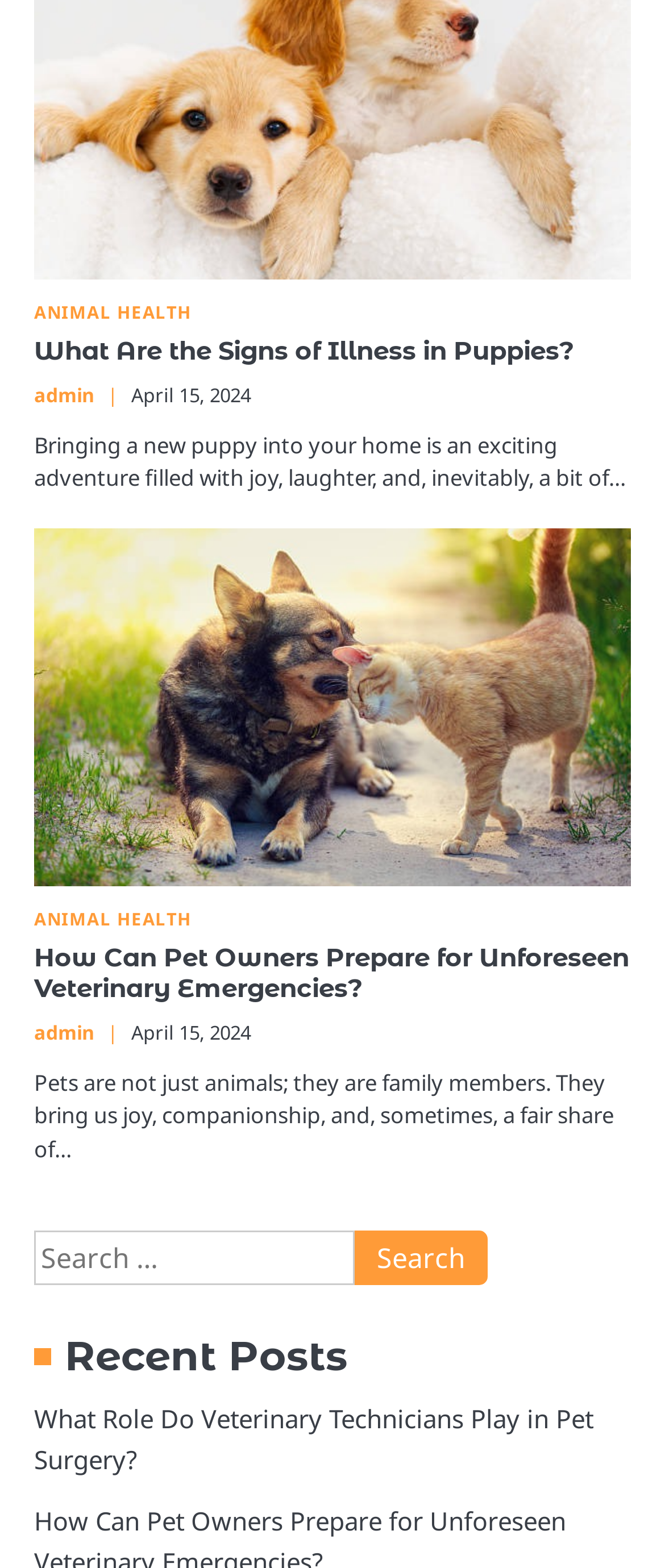Use a single word or phrase to answer the question: What is the theme of the webpage?

Animal Health